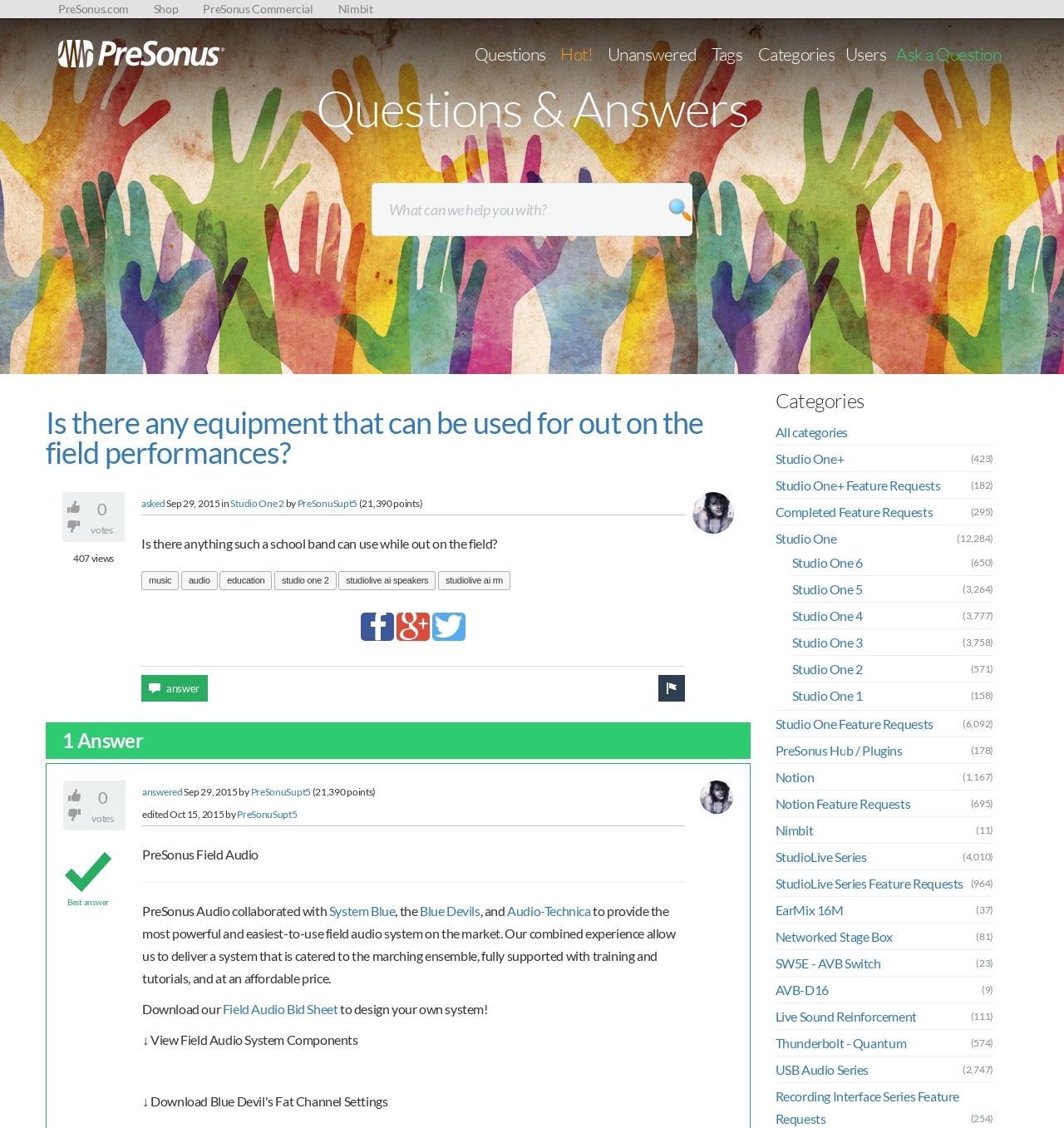Provide the bounding box coordinates of the area you need to click to execute the following instruction: "View field audio system components".

[0.134, 0.914, 0.336, 0.928]